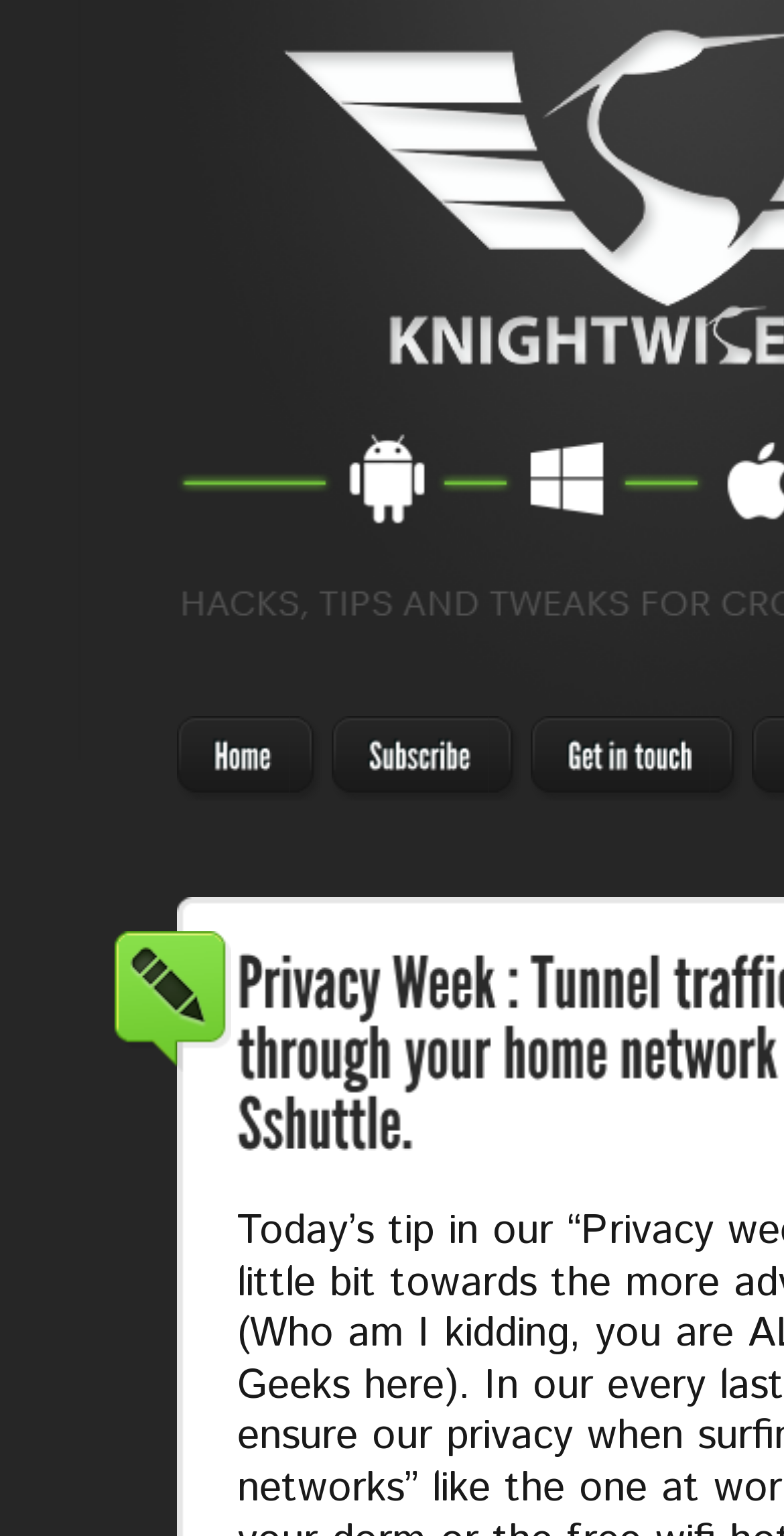How many sections are there in the top navigation bar?
Please provide a single word or phrase based on the screenshot.

3